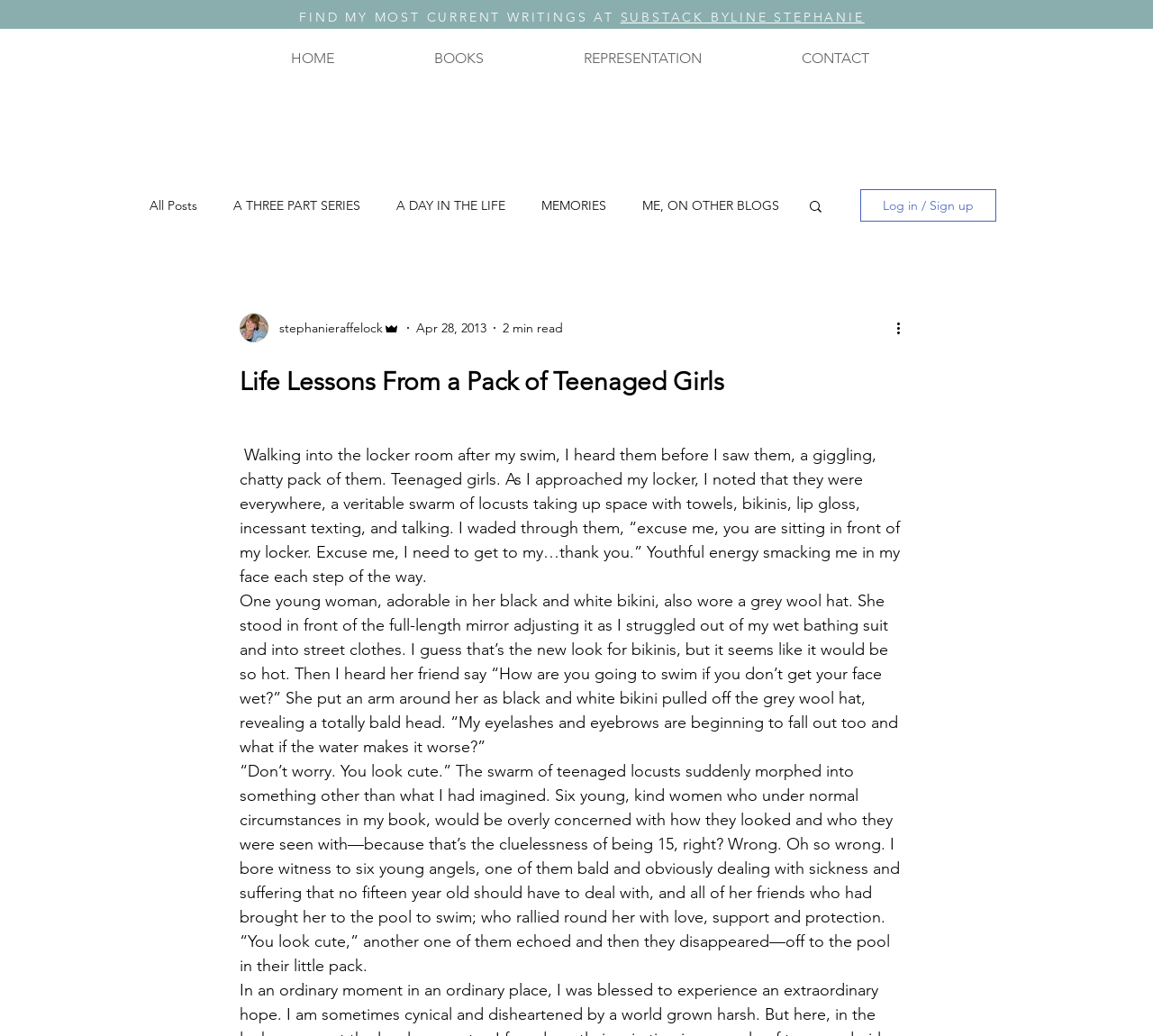Please extract the primary headline from the webpage.

Life Lessons From a Pack of Teenaged Girls